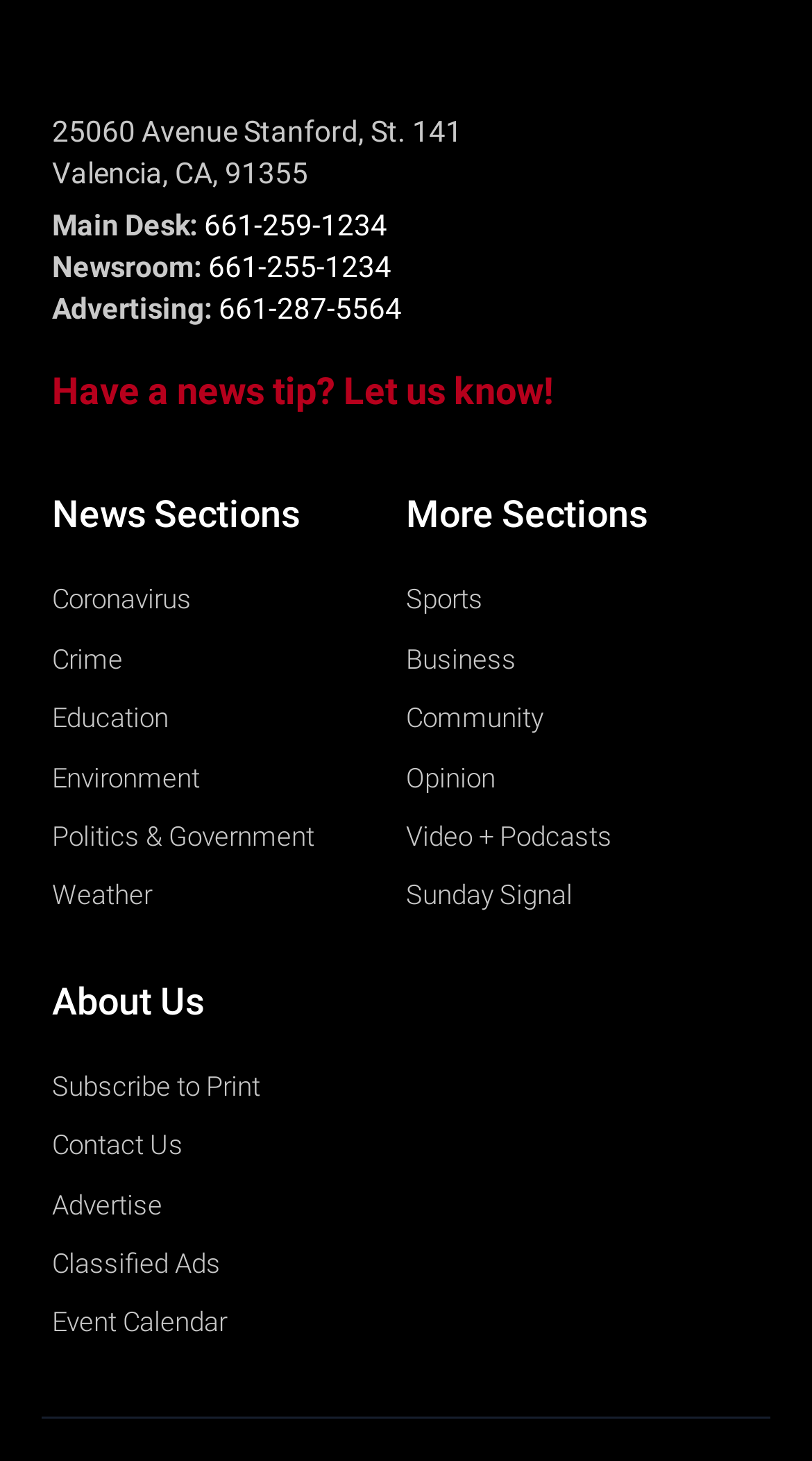What is the purpose of the 'Have a news tip? Let us know!' link?
Please craft a detailed and exhaustive response to the question.

I inferred the purpose of the link by reading the text, which suggests that it is for submitting a news tip to the organization.